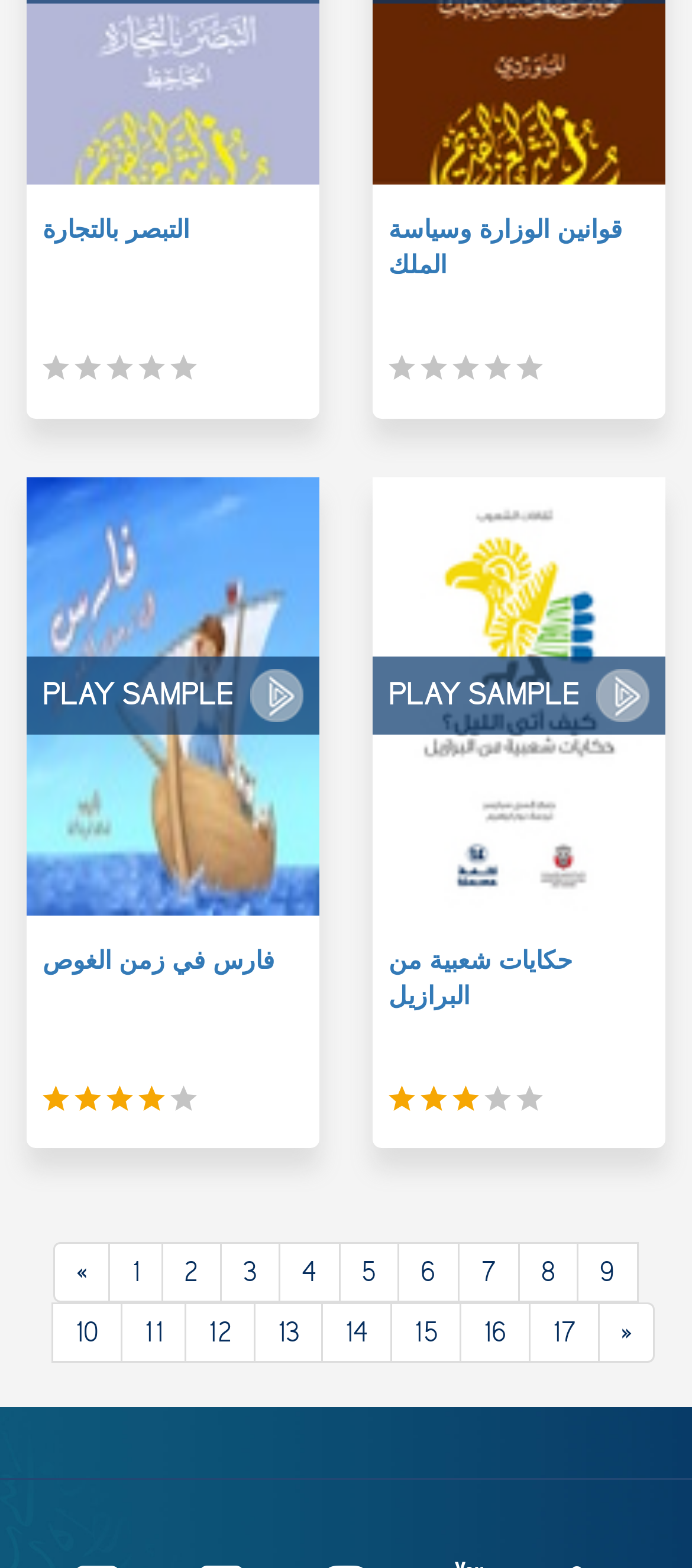Find the bounding box coordinates of the element you need to click on to perform this action: 'Click the link حكايات شعبية من البرازيل'. The coordinates should be represented by four float values between 0 and 1, in the format [left, top, right, bottom].

[0.562, 0.6, 0.828, 0.644]